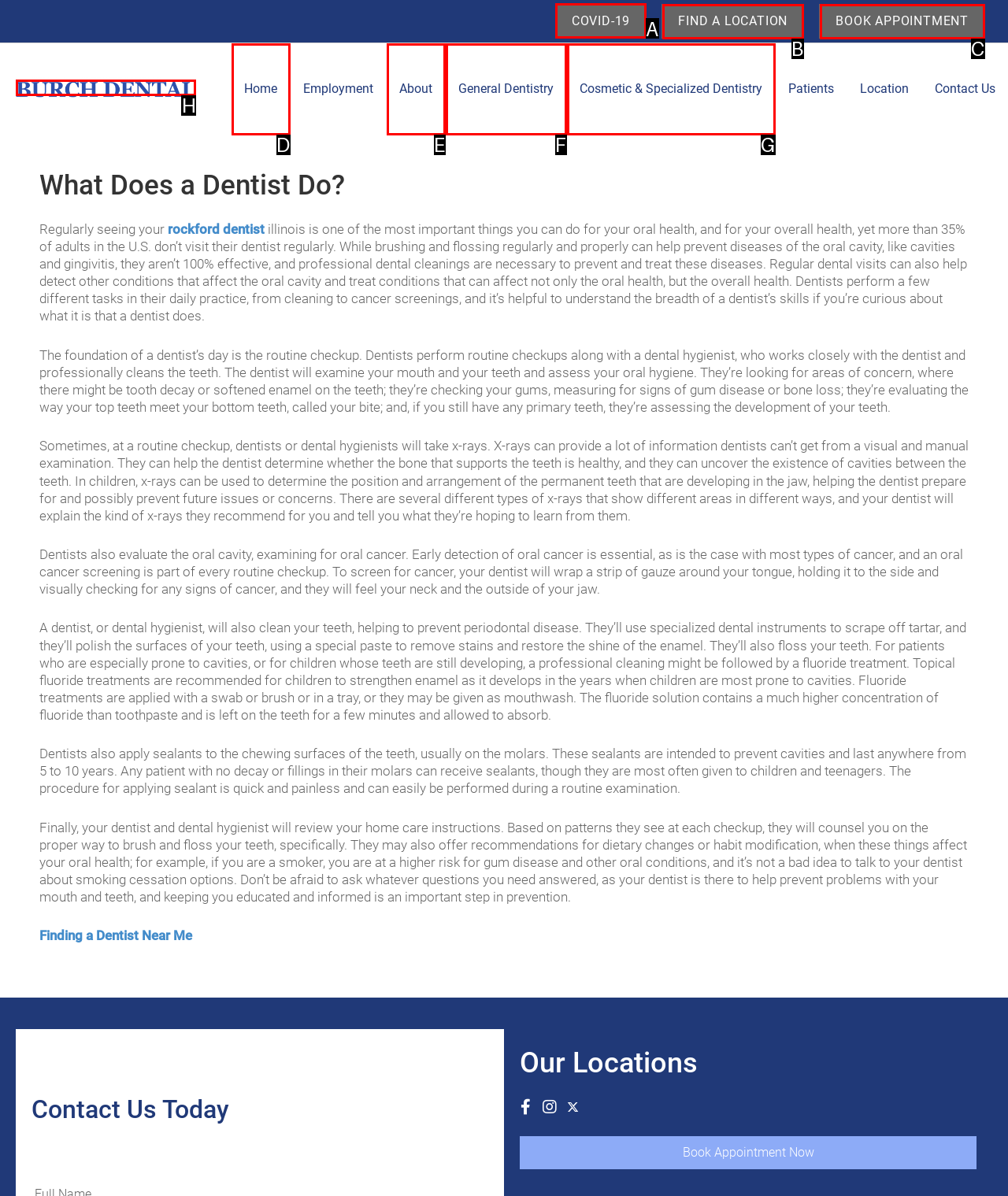Tell me which one HTML element I should click to complete the following task: Click the COVID-19 link
Answer with the option's letter from the given choices directly.

A